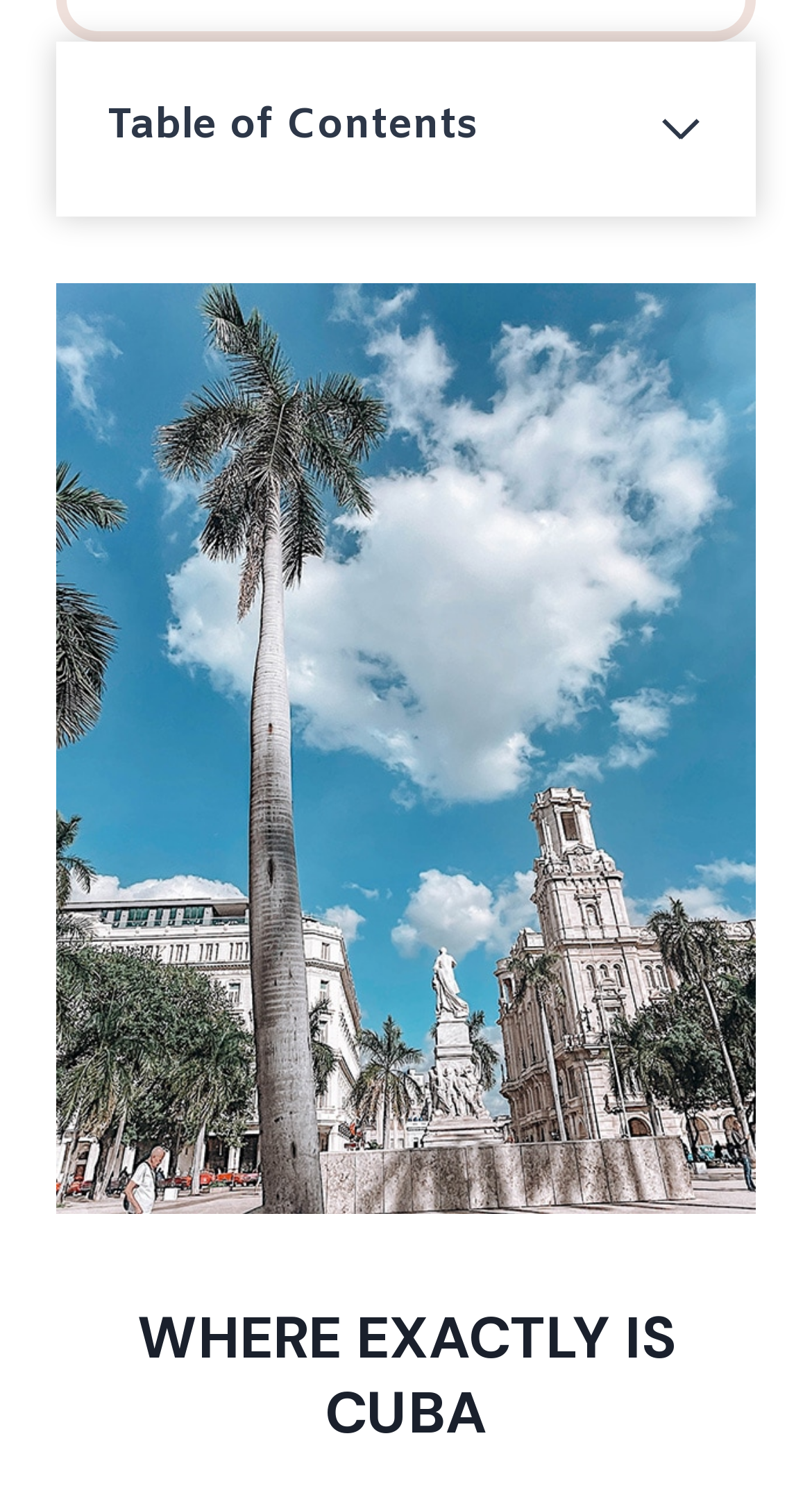Is the table of contents expanded?
Identify the answer in the screenshot and reply with a single word or phrase.

No